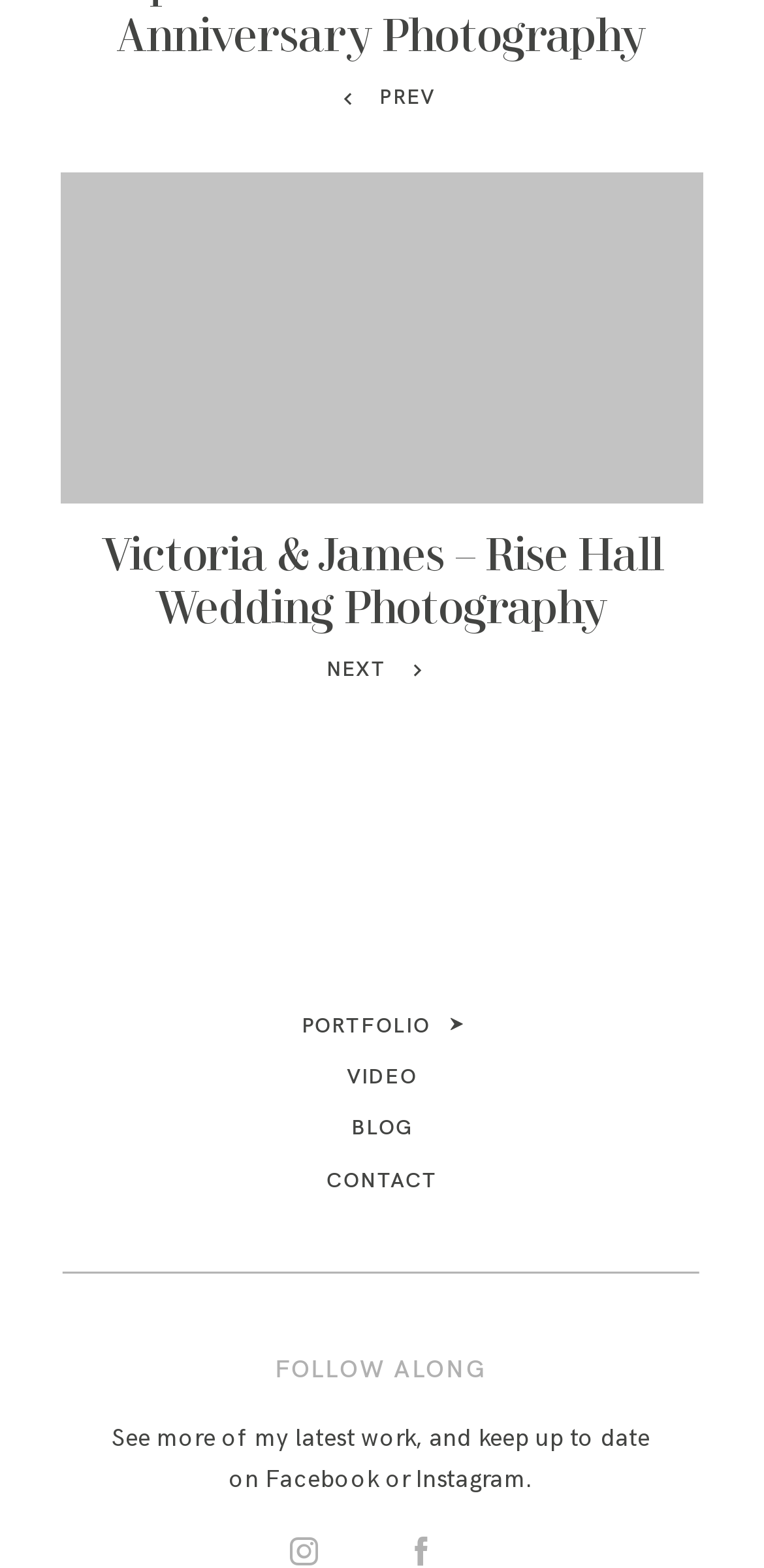What is the last menu item?
Answer with a single word or phrase by referring to the visual content.

CONTACT